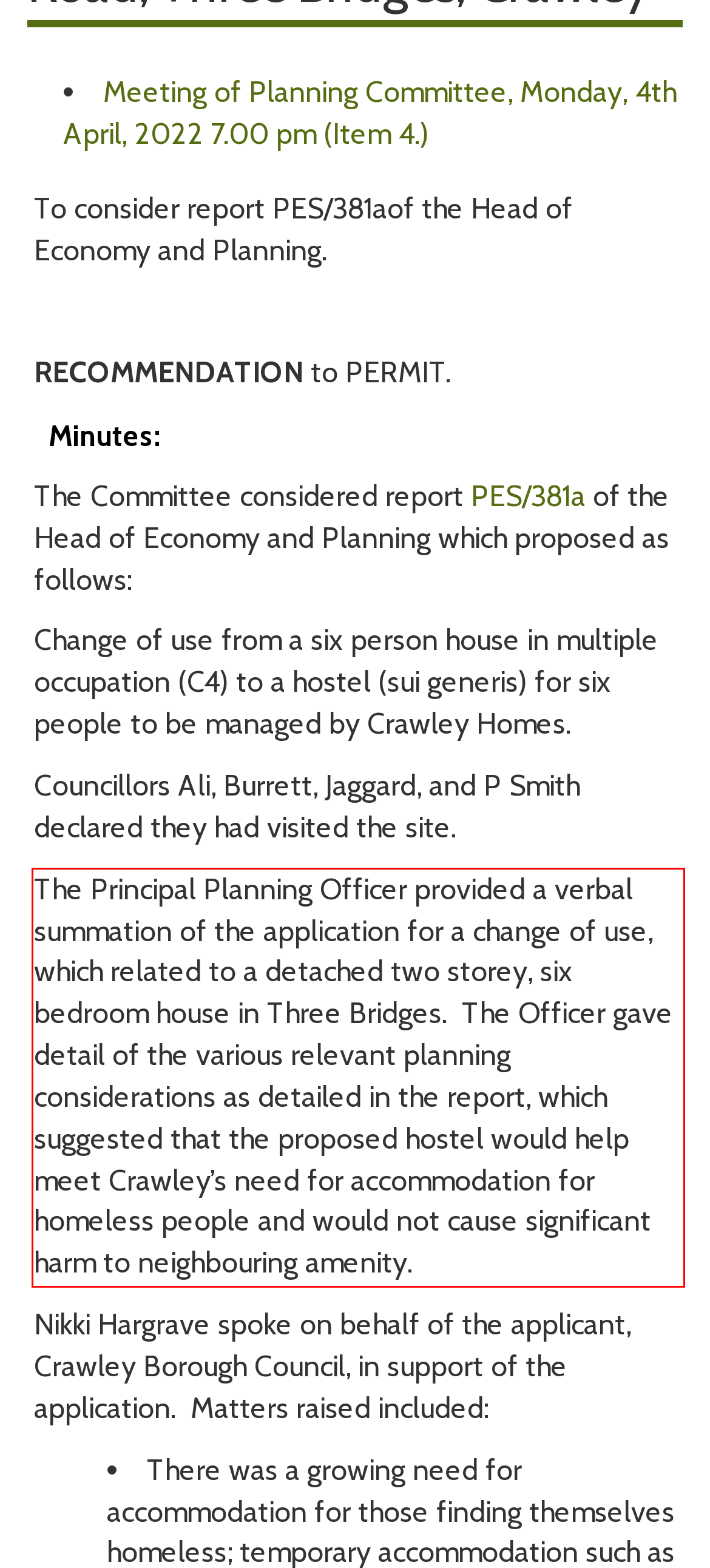Given the screenshot of the webpage, identify the red bounding box, and recognize the text content inside that red bounding box.

The Principal Planning Officer provided a verbal summation of the application for a change of use, which related to a detached two storey, six bedroom house in Three Bridges. The Officer gave detail of the various relevant planning considerations as detailed in the report, which suggested that the proposed hostel would help meet Crawley’s need for accommodation for homeless people and would not cause significant harm to neighbouring amenity.